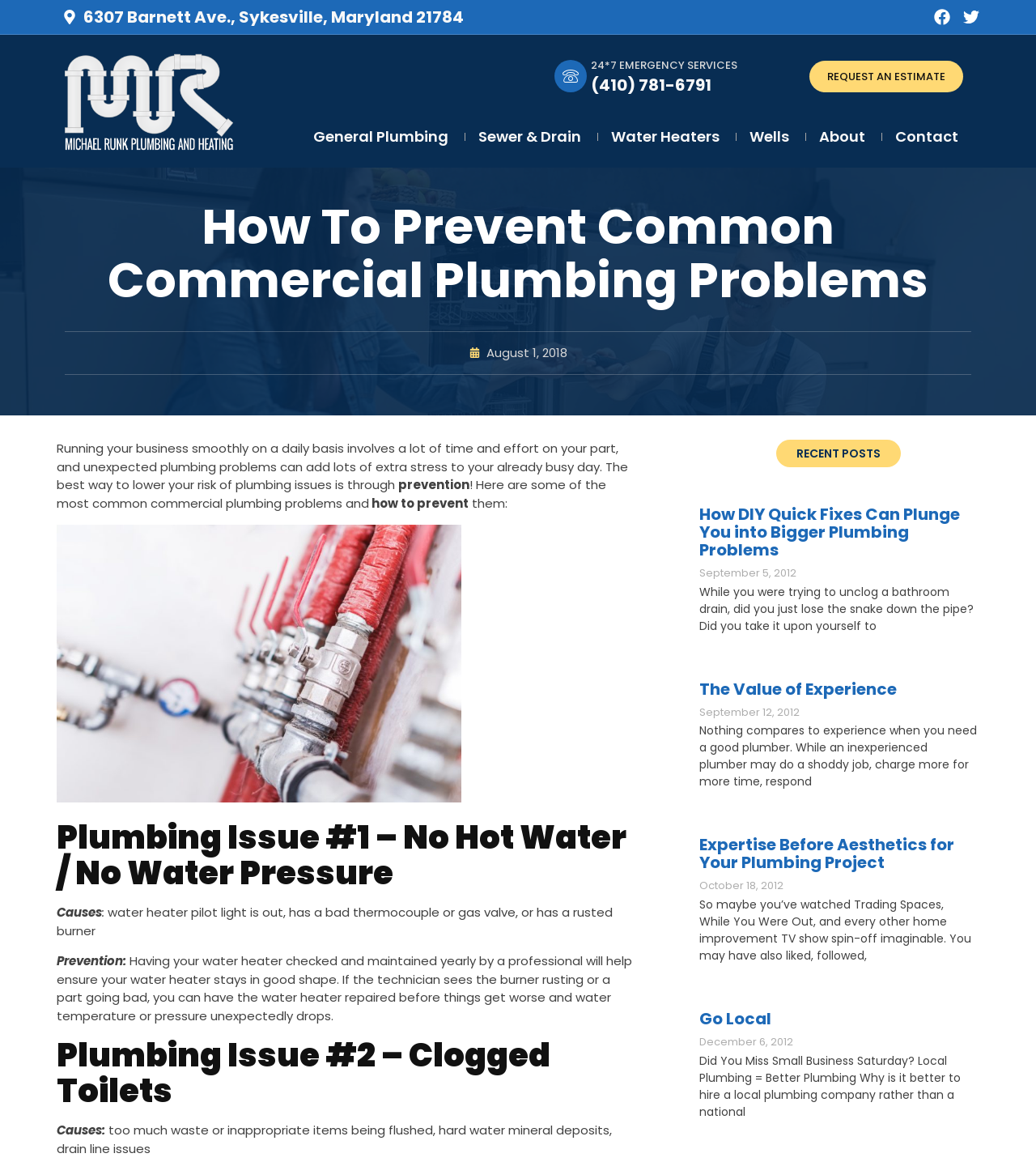What is the title of the first article in the 'RECENT POSTS' section?
Analyze the screenshot and provide a detailed answer to the question.

The title of the first article in the 'RECENT POSTS' section is 'How DIY Quick Fixes Can Plunge You into Bigger Plumbing Problems', which is stated in the heading element within the article element.